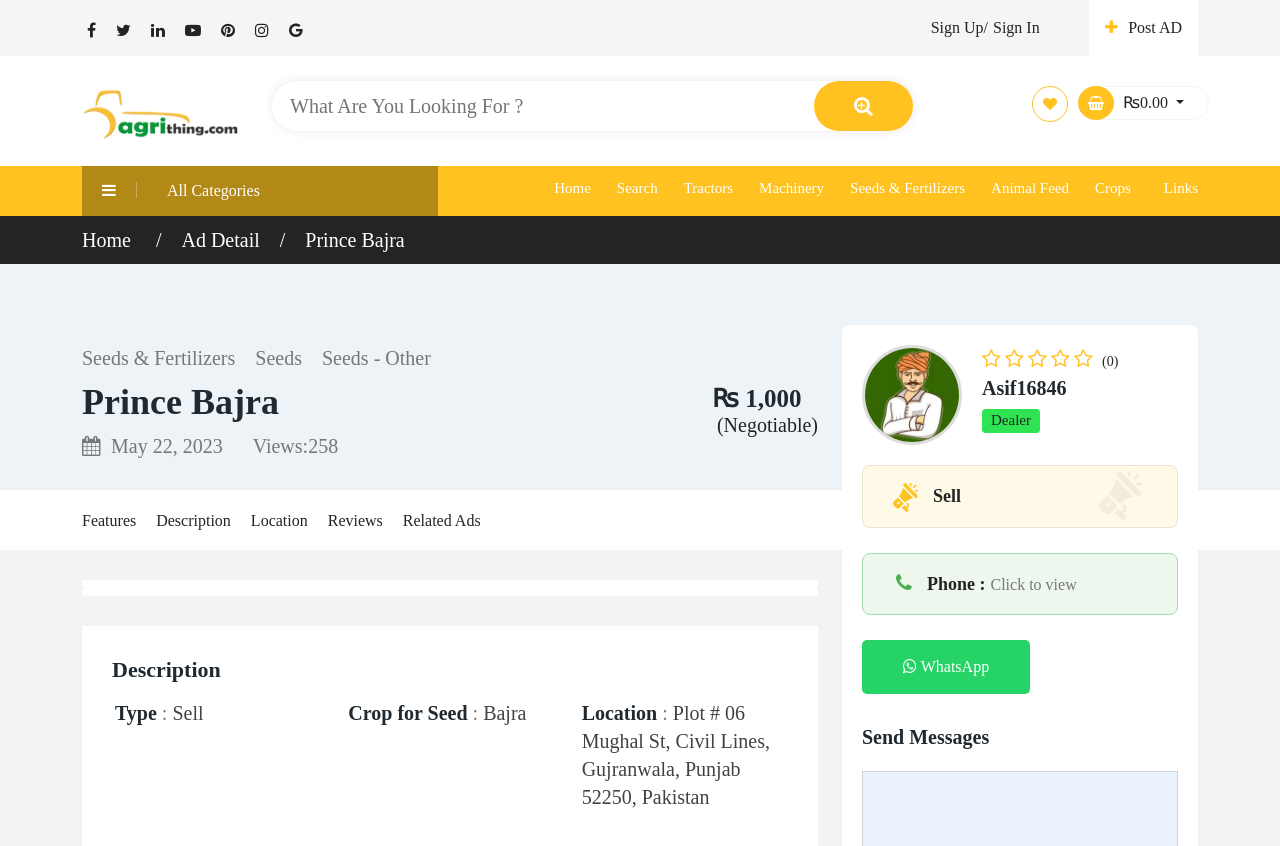Determine the bounding box coordinates of the element's region needed to click to follow the instruction: "Click on the 'Post AD' button". Provide these coordinates as four float numbers between 0 and 1, formatted as [left, top, right, bottom].

[0.851, 0.0, 0.936, 0.066]